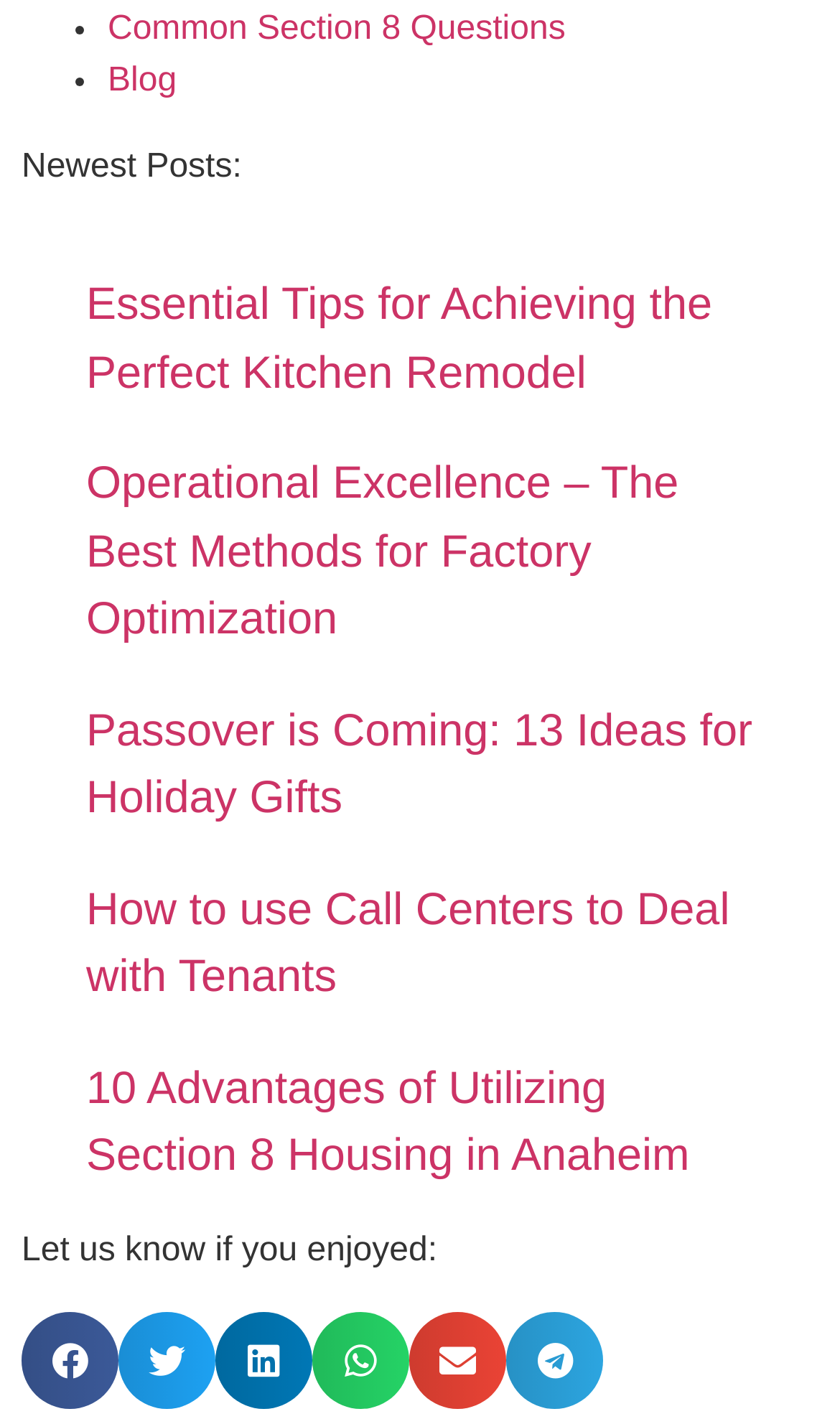Can you pinpoint the bounding box coordinates for the clickable element required for this instruction: "Read Common Section 8 Questions"? The coordinates should be four float numbers between 0 and 1, i.e., [left, top, right, bottom].

[0.128, 0.008, 0.673, 0.034]